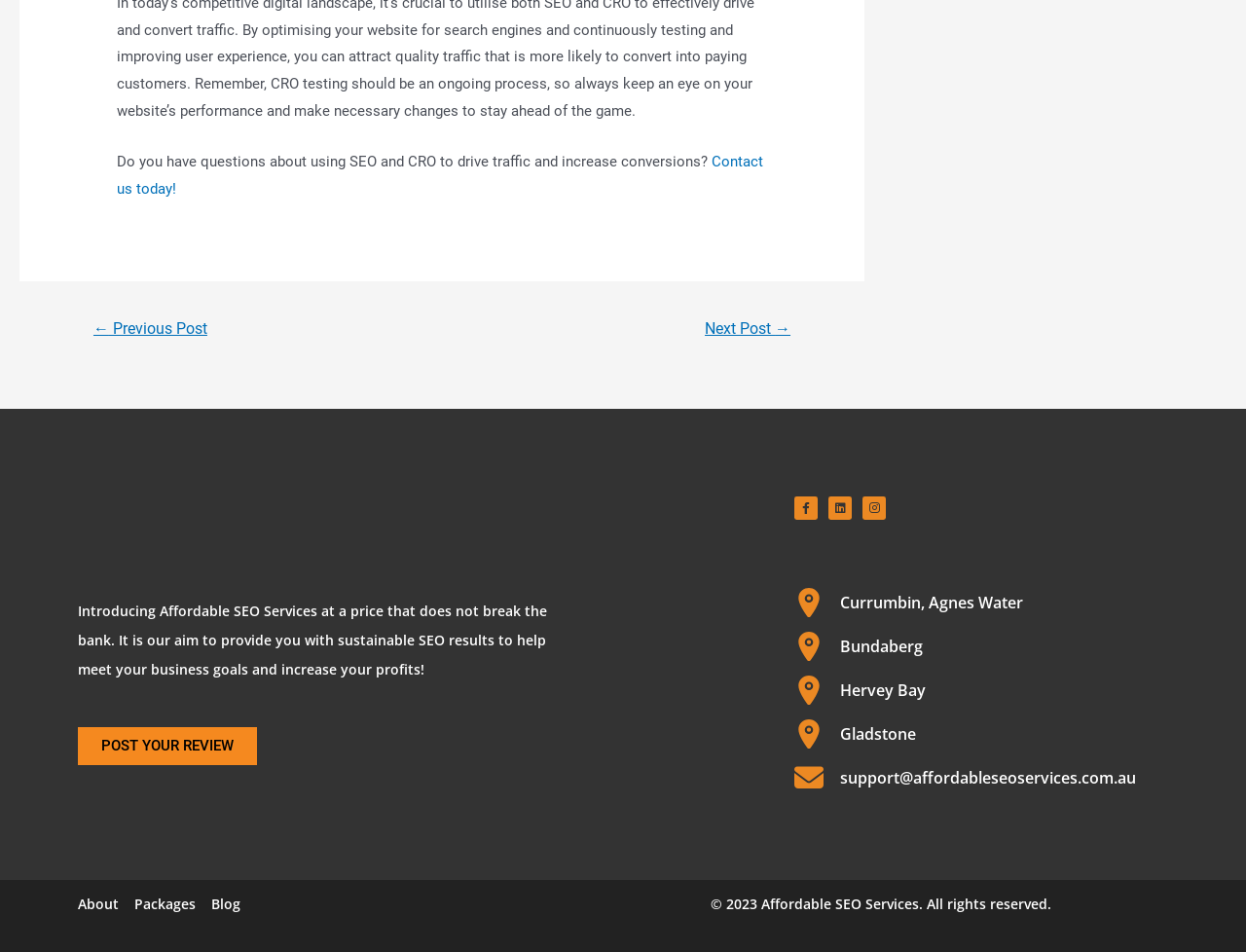Answer succinctly with a single word or phrase:
What is the copyright year?

2023